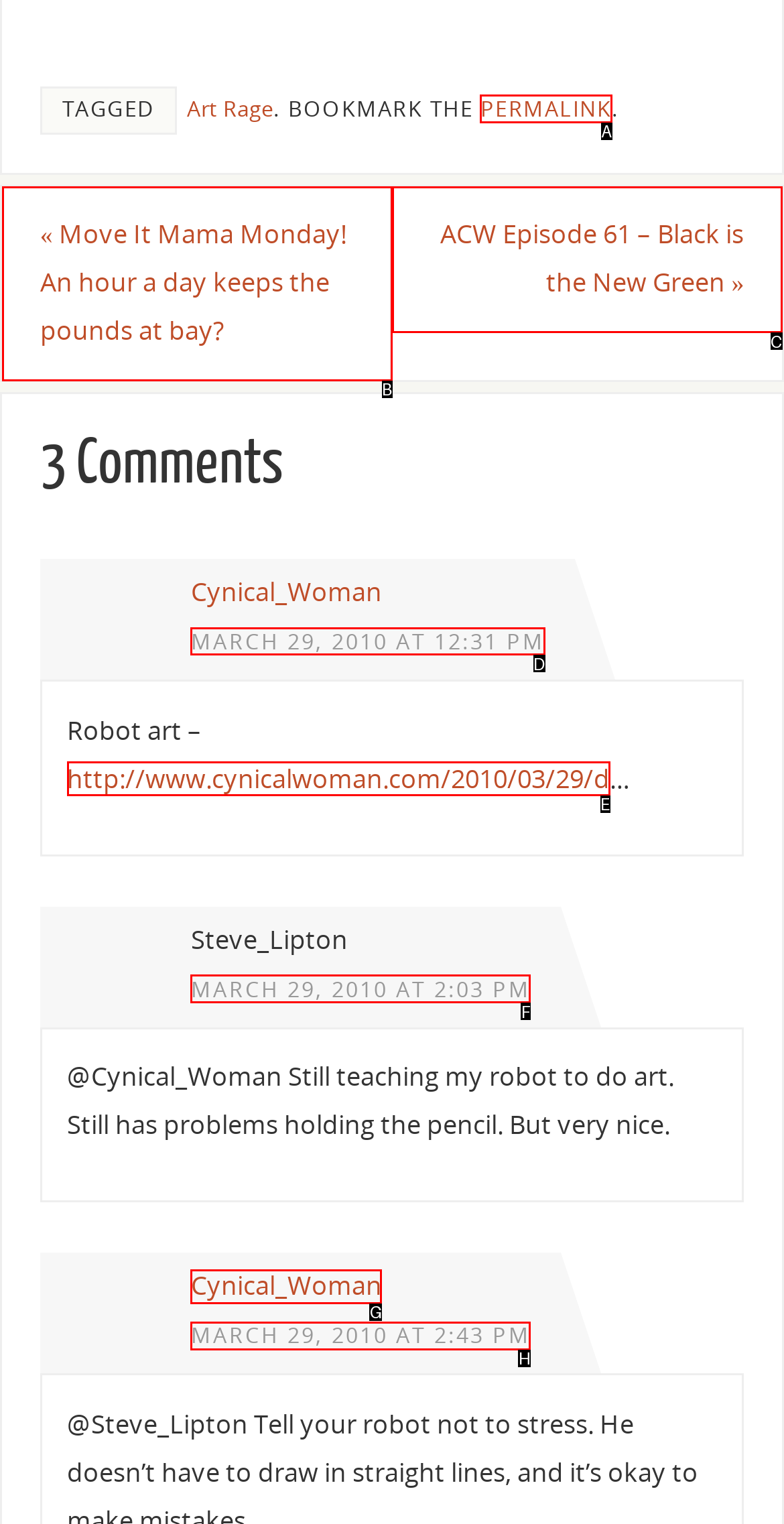Choose the UI element to click on to achieve this task: Check the 'MARCH 29, 2010 AT 12:31 PM' post. Reply with the letter representing the selected element.

D